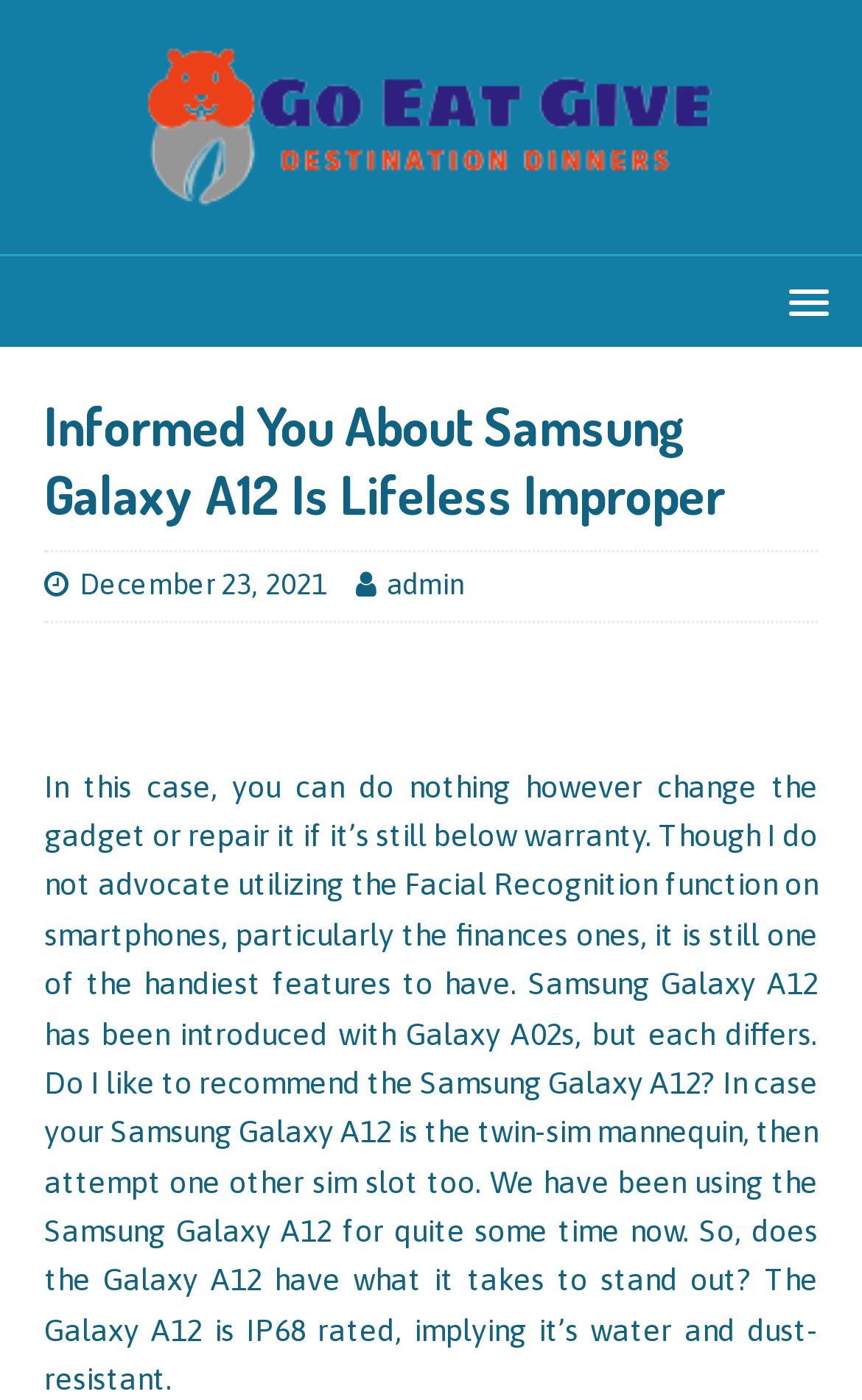From the webpage screenshot, predict the bounding box of the UI element that matches this description: "admin".

[0.449, 0.406, 0.538, 0.43]